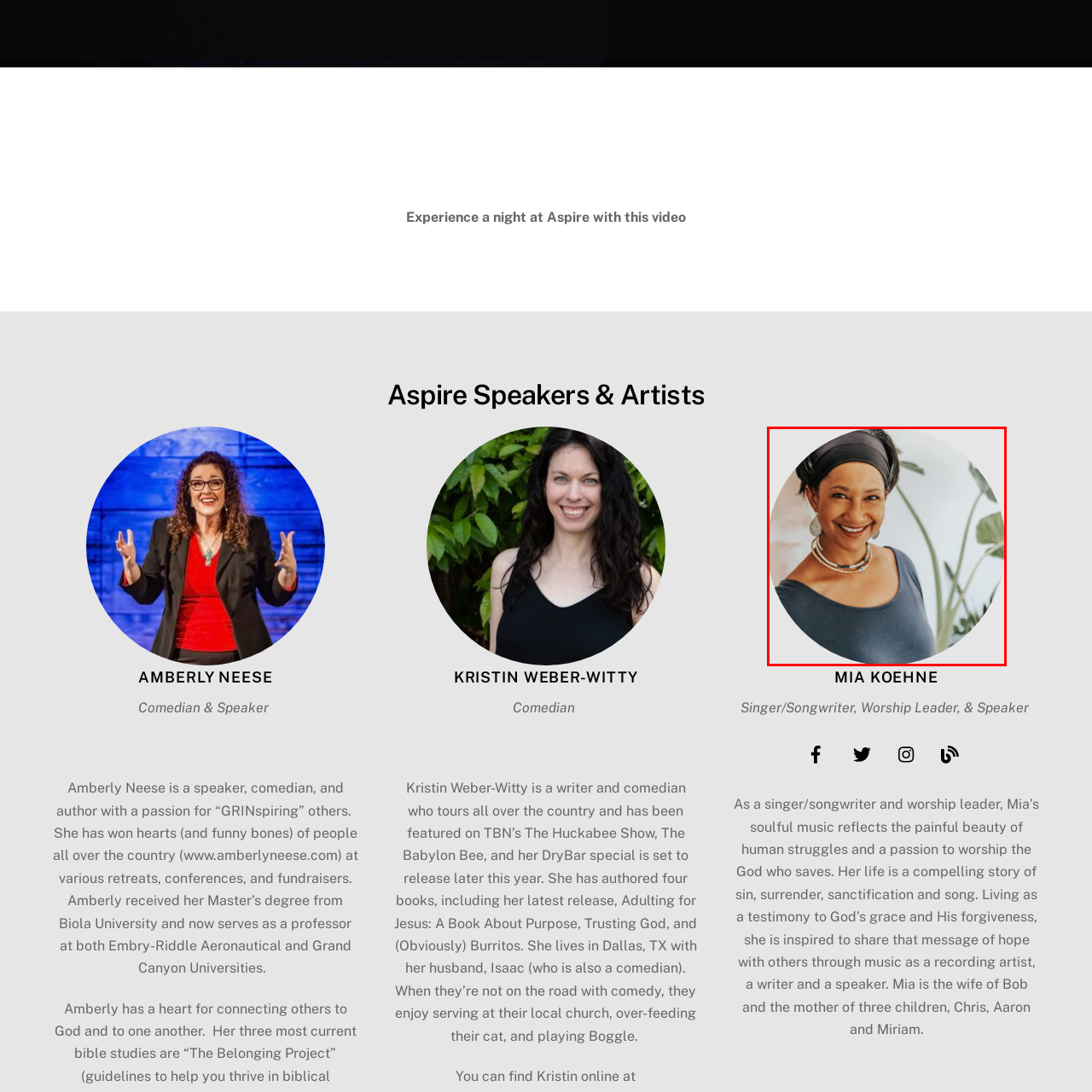What themes does Mia's music reflect?
Inspect the image surrounded by the red bounding box and answer the question using a single word or a short phrase.

Human struggle and faith